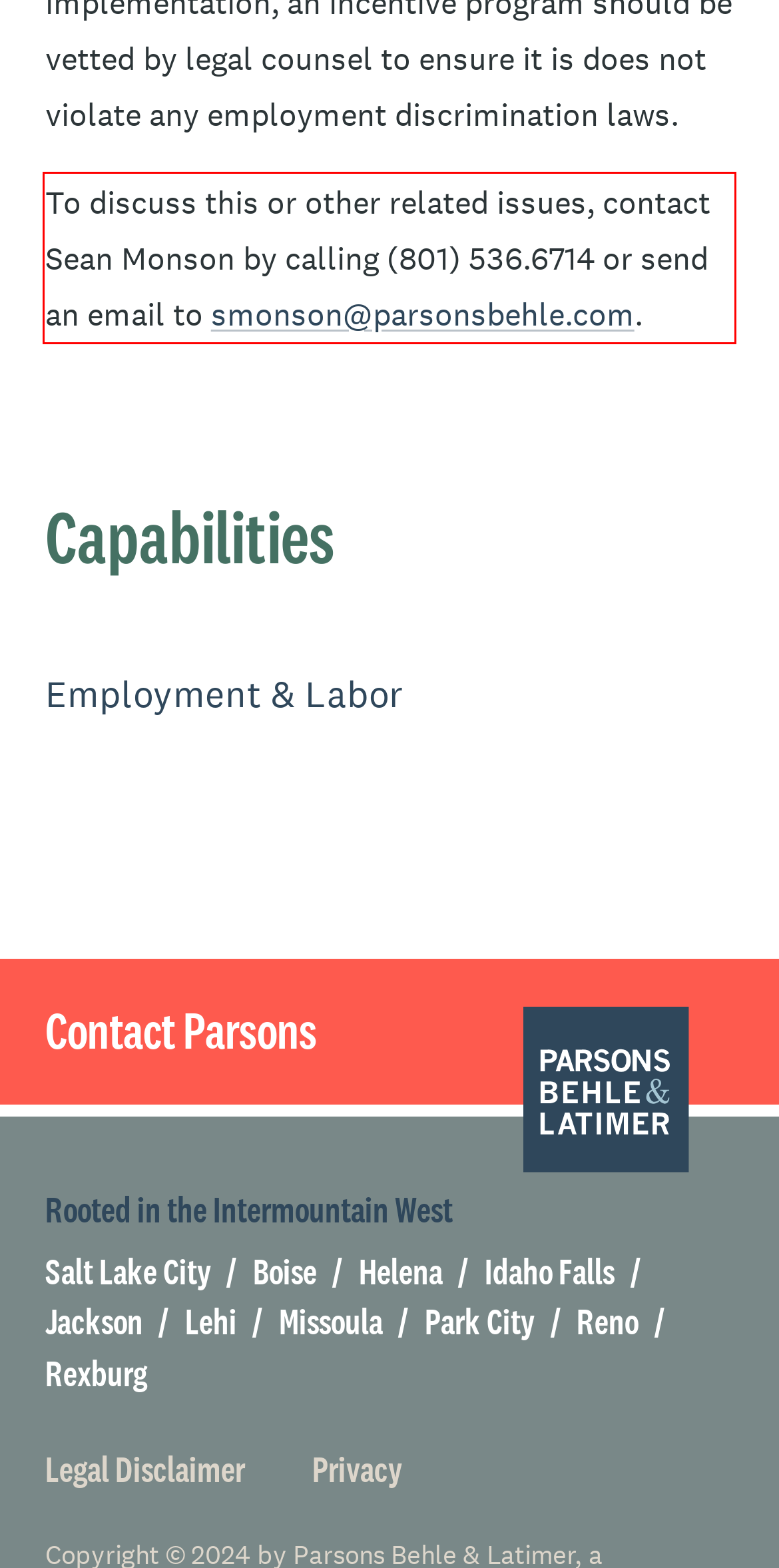Examine the screenshot of the webpage, locate the red bounding box, and generate the text contained within it.

To discuss this or other related issues, contact Sean Monson by calling (801) 536.6714 or send an email to smonson@parsonsbehle.com.